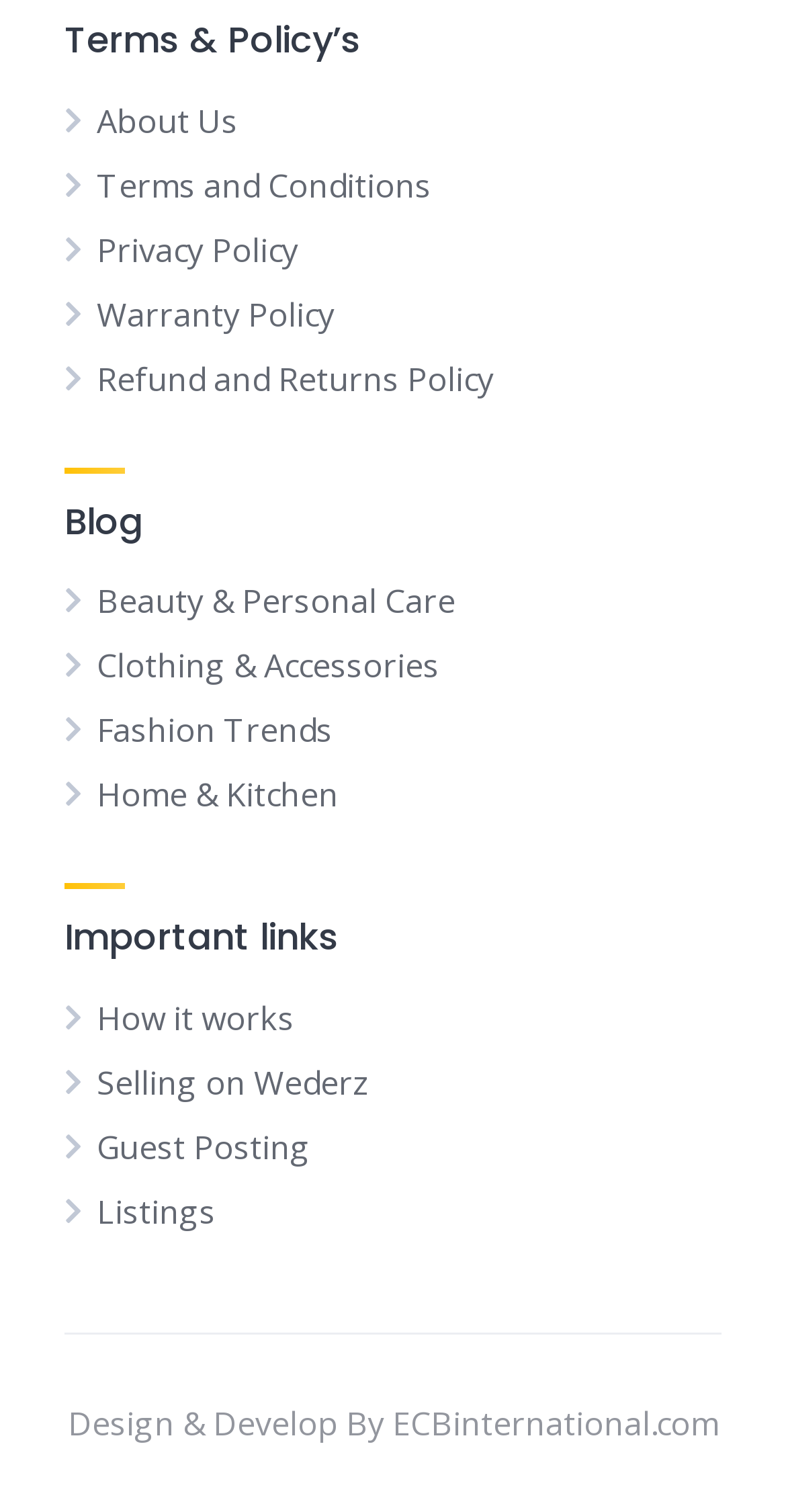Identify the bounding box coordinates of the area that should be clicked in order to complete the given instruction: "View listings". The bounding box coordinates should be four float numbers between 0 and 1, i.e., [left, top, right, bottom].

[0.123, 0.787, 0.274, 0.816]